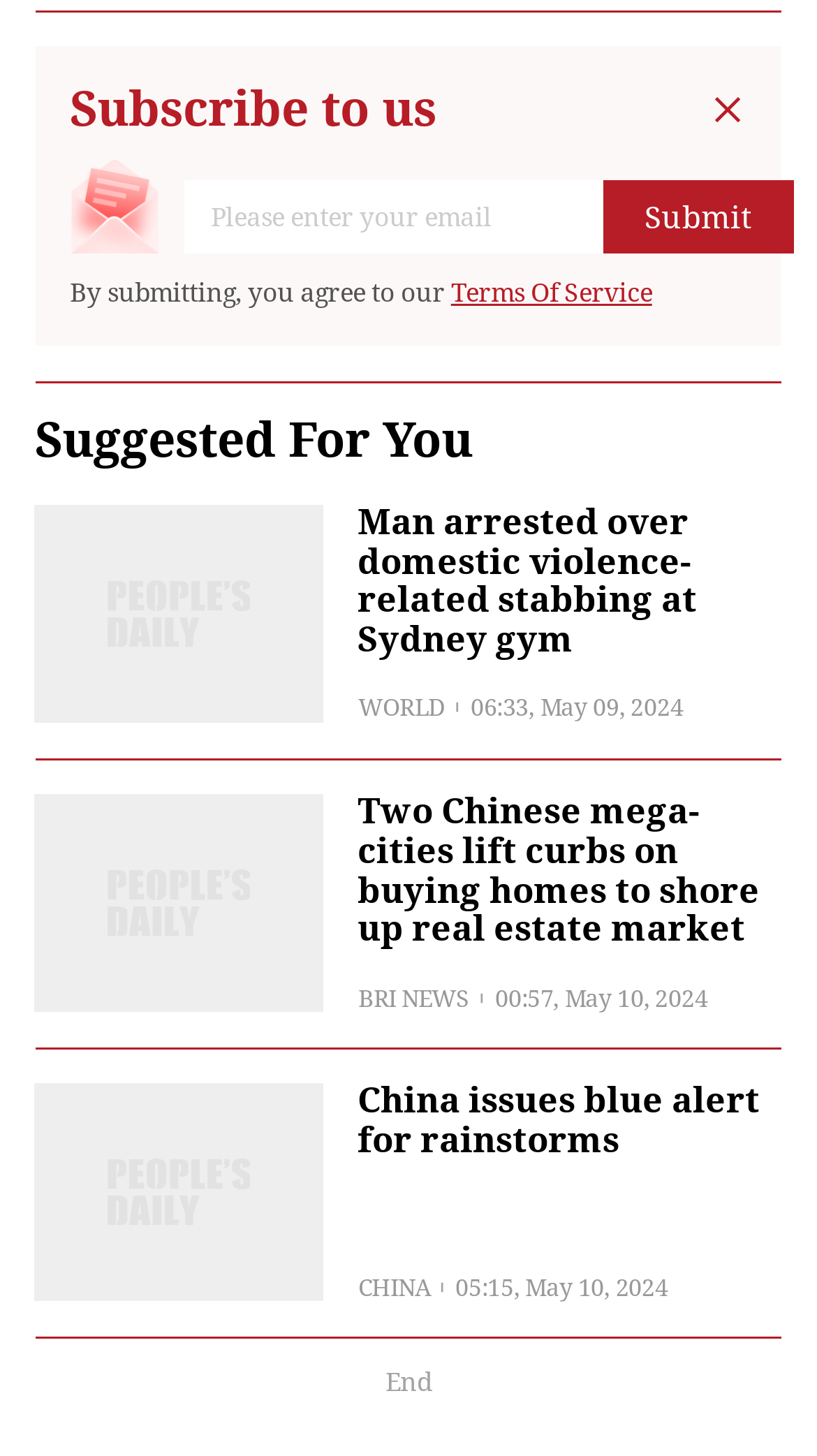Respond with a single word or phrase to the following question:
How many news articles are displayed?

3